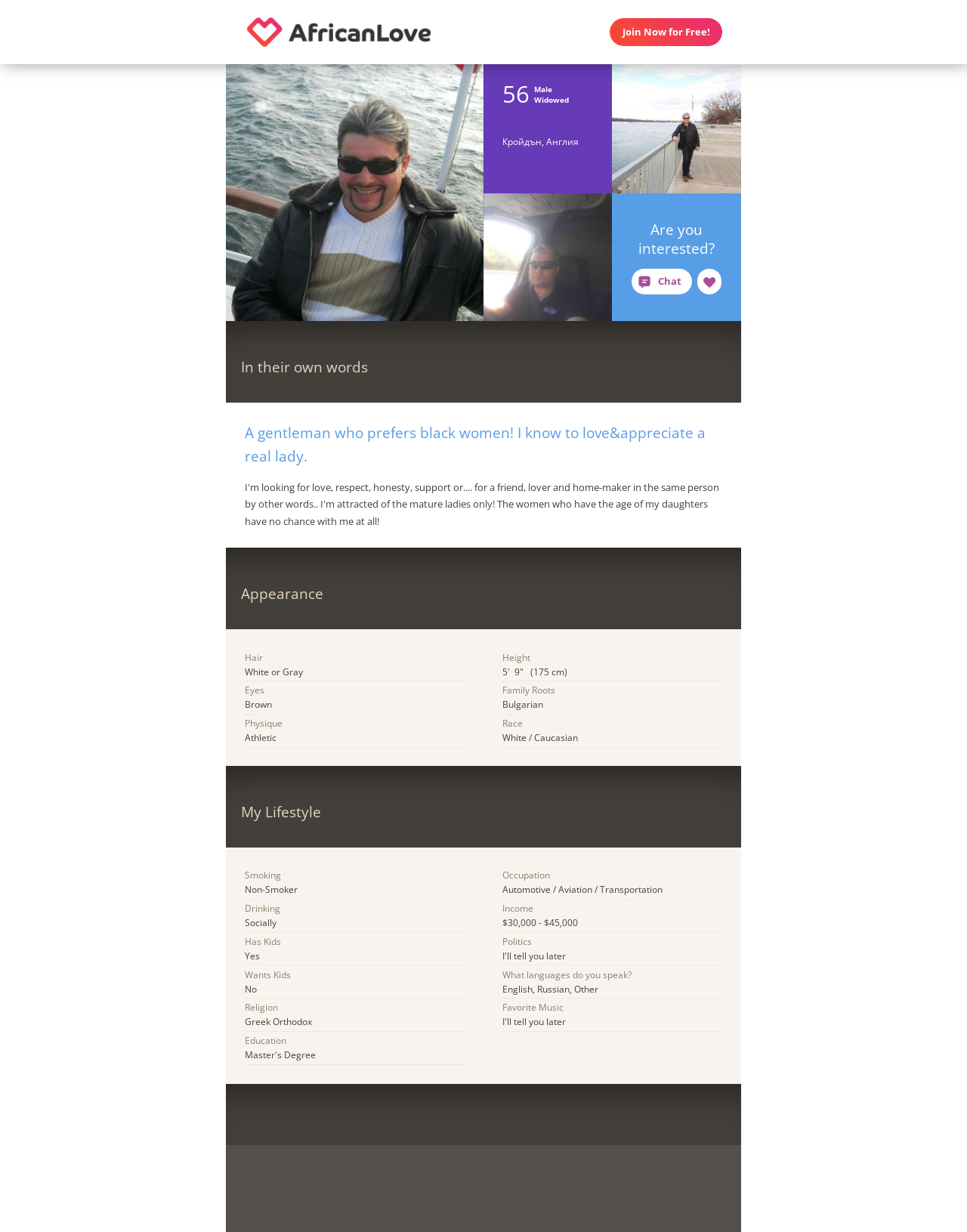Predict the bounding box coordinates for the UI element described as: "Connect and Chat". The coordinates should be four float numbers between 0 and 1, presented as [left, top, right, bottom].

[0.435, 0.76, 0.565, 0.785]